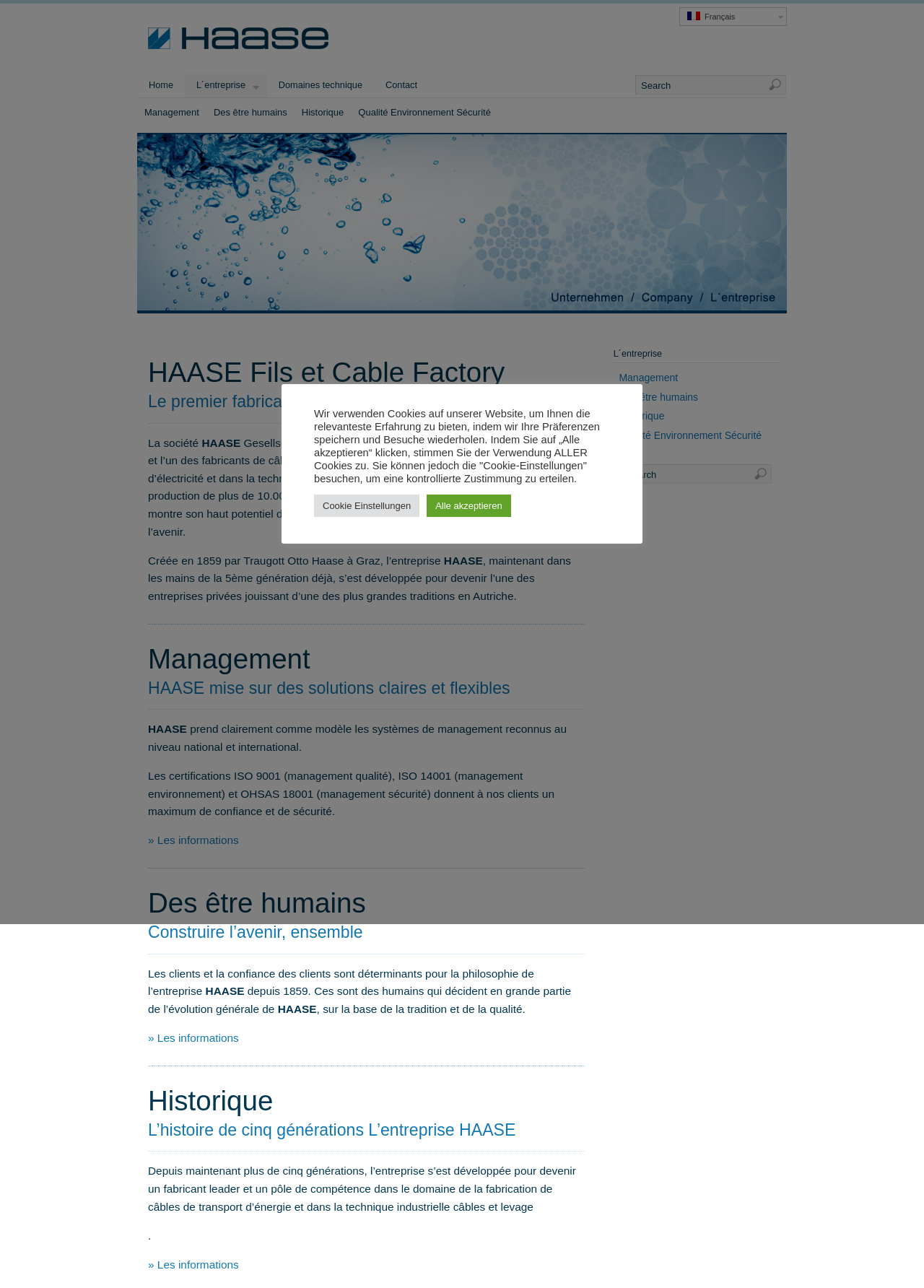Determine the bounding box for the HTML element described here: "» Les informations". The coordinates should be given as [left, top, right, bottom] with each number being a float between 0 and 1.

[0.16, 0.801, 0.258, 0.81]